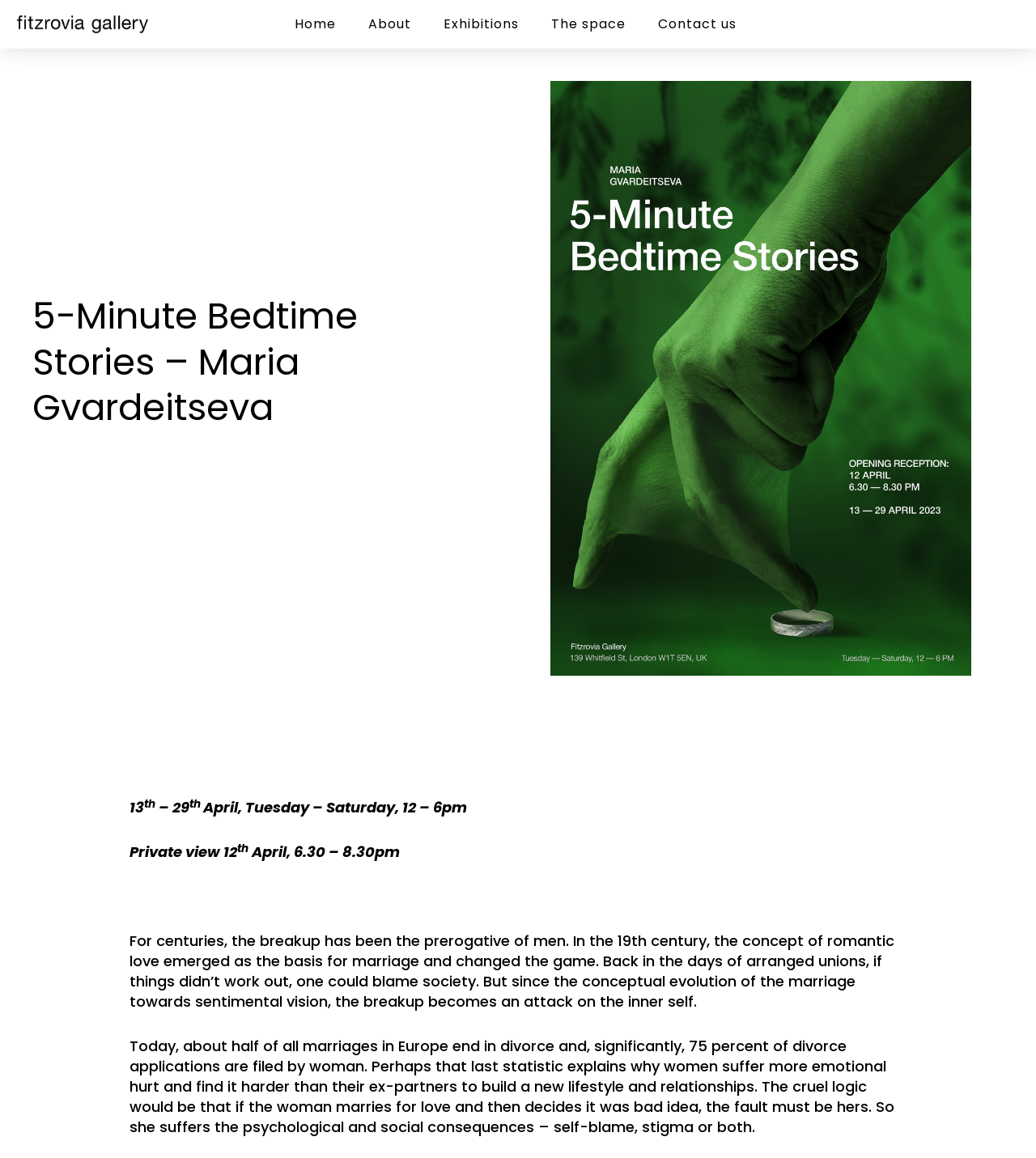Highlight the bounding box of the UI element that corresponds to this description: "Home".

[0.269, 0.005, 0.34, 0.037]